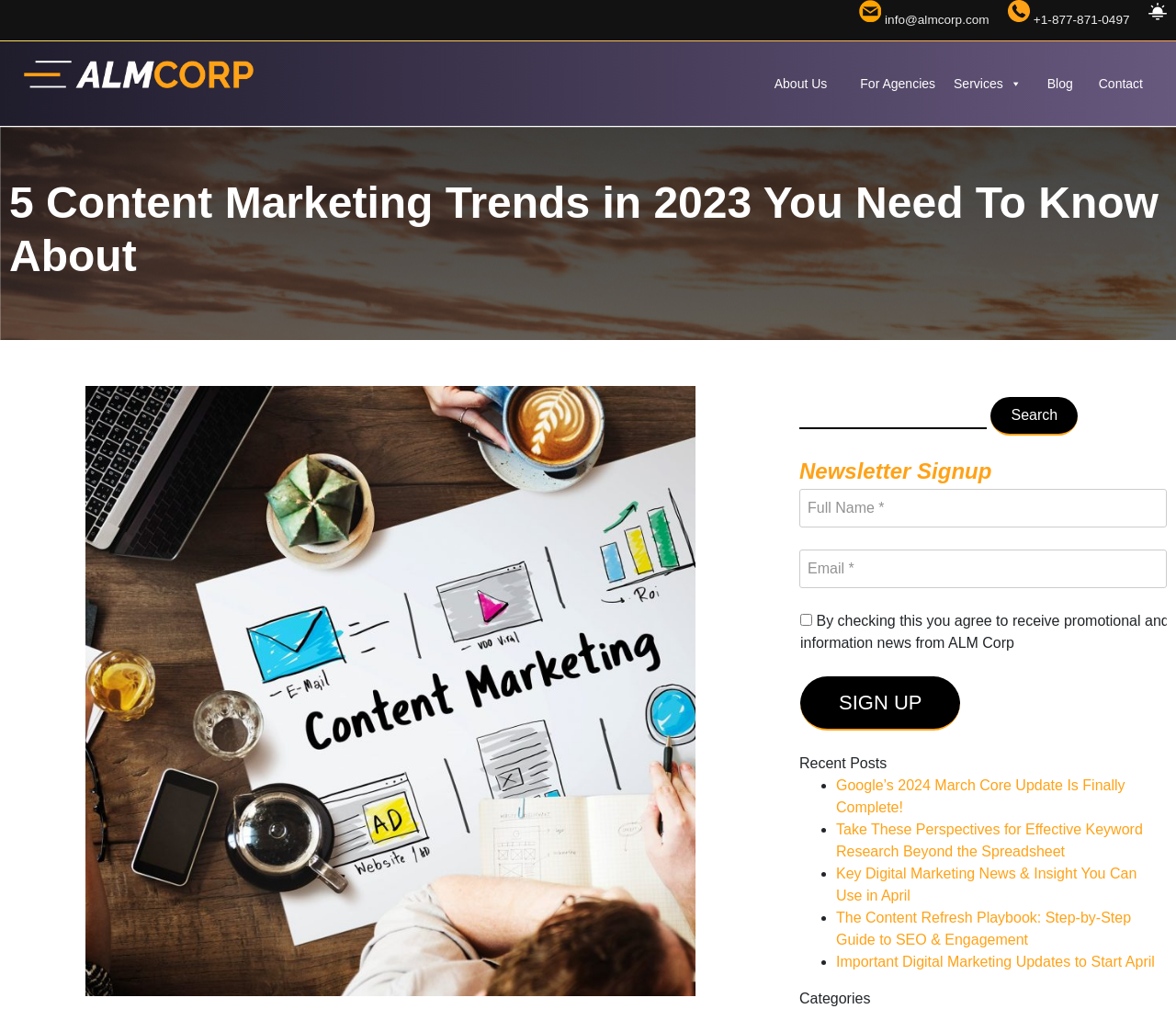Locate the bounding box coordinates of the element that needs to be clicked to carry out the instruction: "sign up for newsletter". The coordinates should be given as four float numbers ranging from 0 to 1, i.e., [left, top, right, bottom].

[0.68, 0.67, 0.817, 0.724]